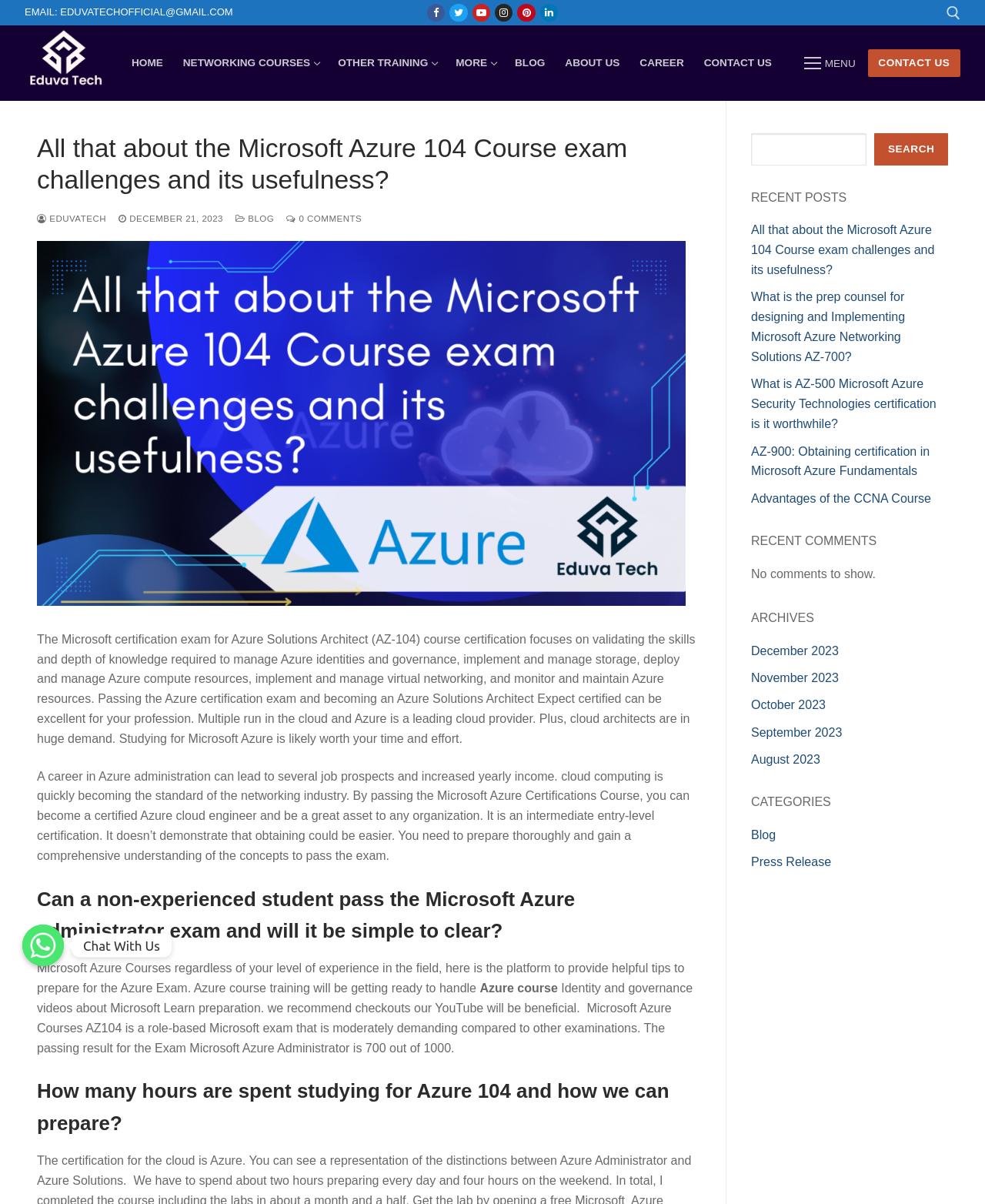What is the email address provided on the webpage?
Give a detailed explanation using the information visible in the image.

I found the email address by looking at the static text element with the content 'EMAIL: EDUVATECHOFFICIAL@GMAIL.COM' located at the top of the webpage.